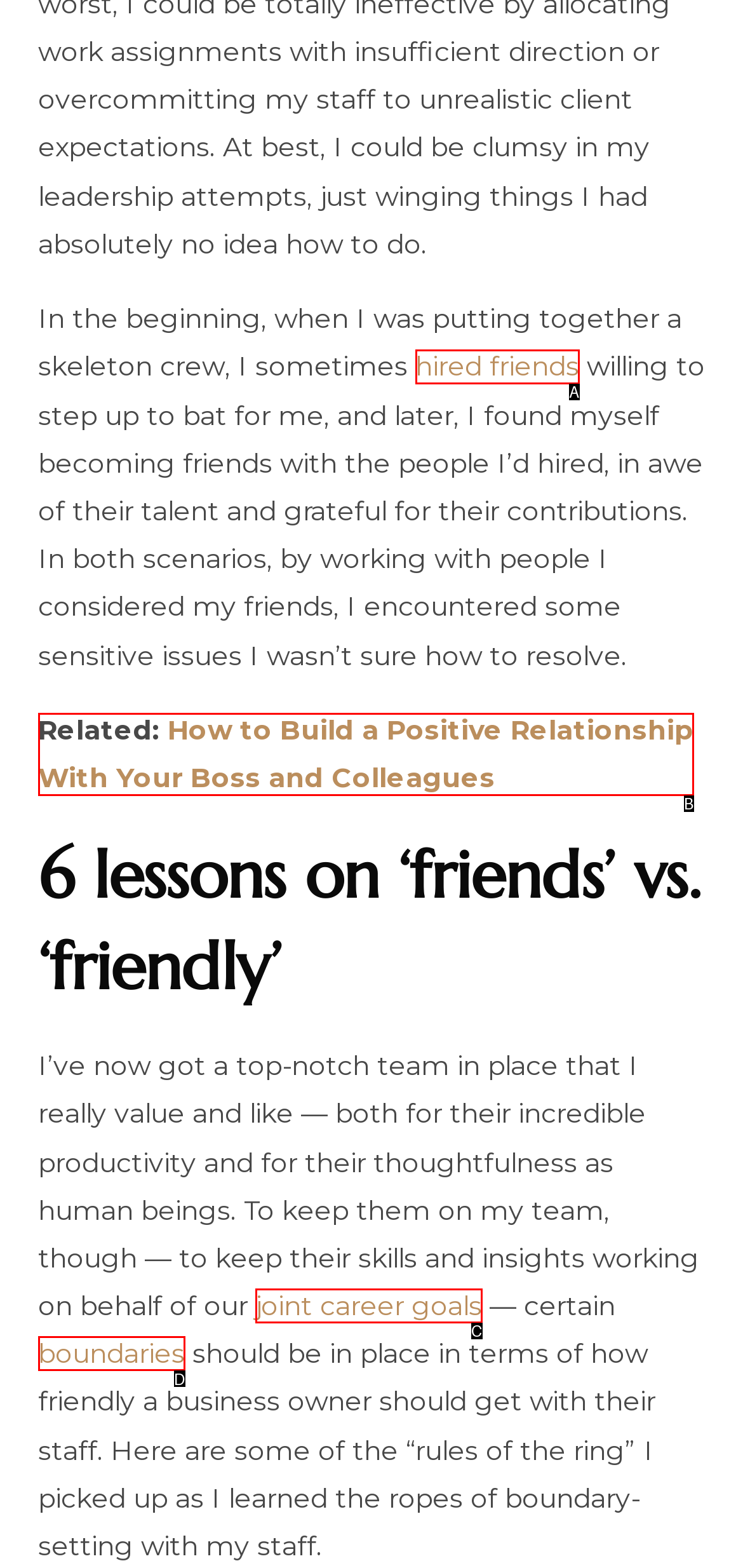Tell me which one HTML element best matches the description: joint career goals
Answer with the option's letter from the given choices directly.

C